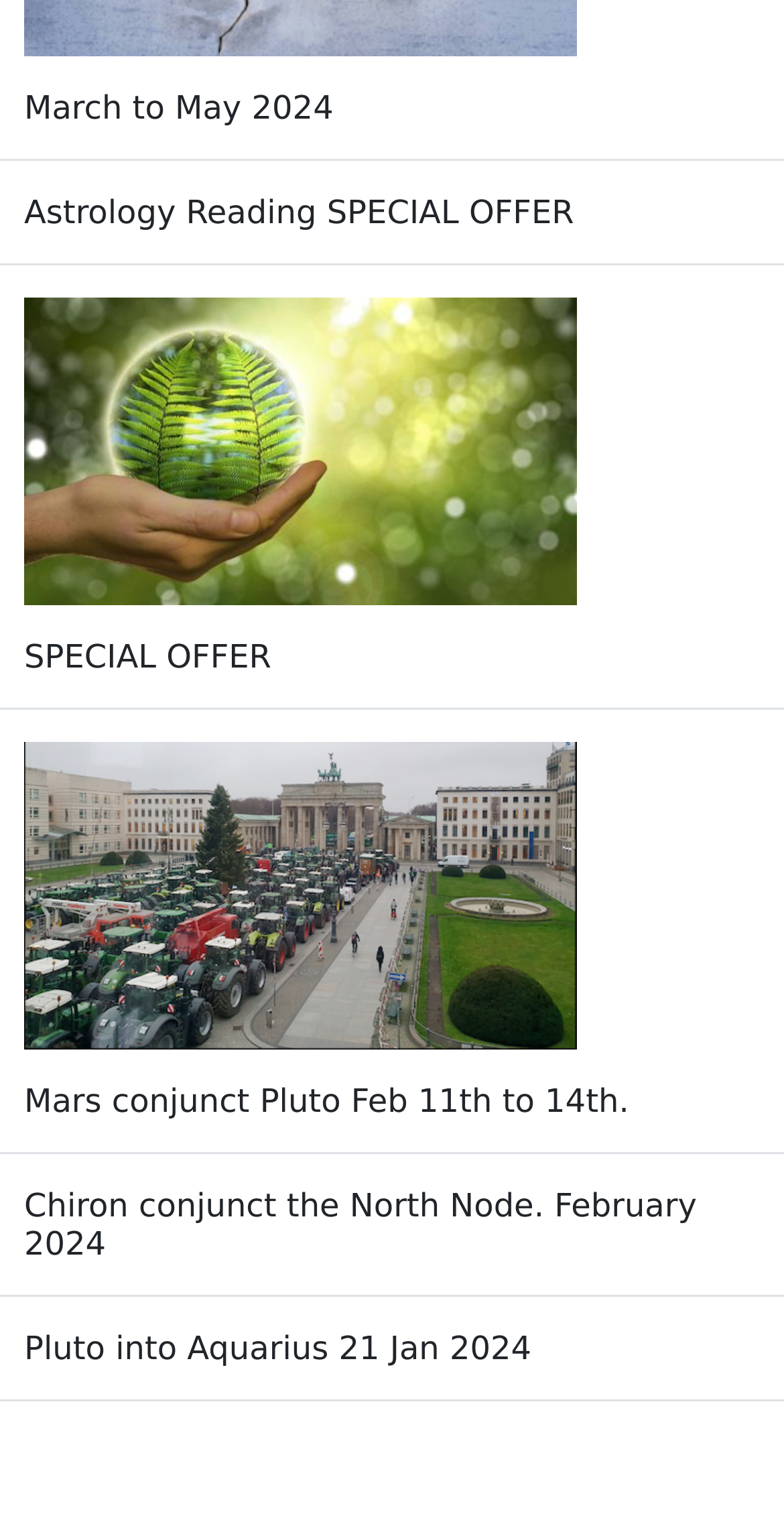Given the element description "SPECIAL OFFER", identify the bounding box of the corresponding UI element.

[0.031, 0.419, 0.346, 0.444]